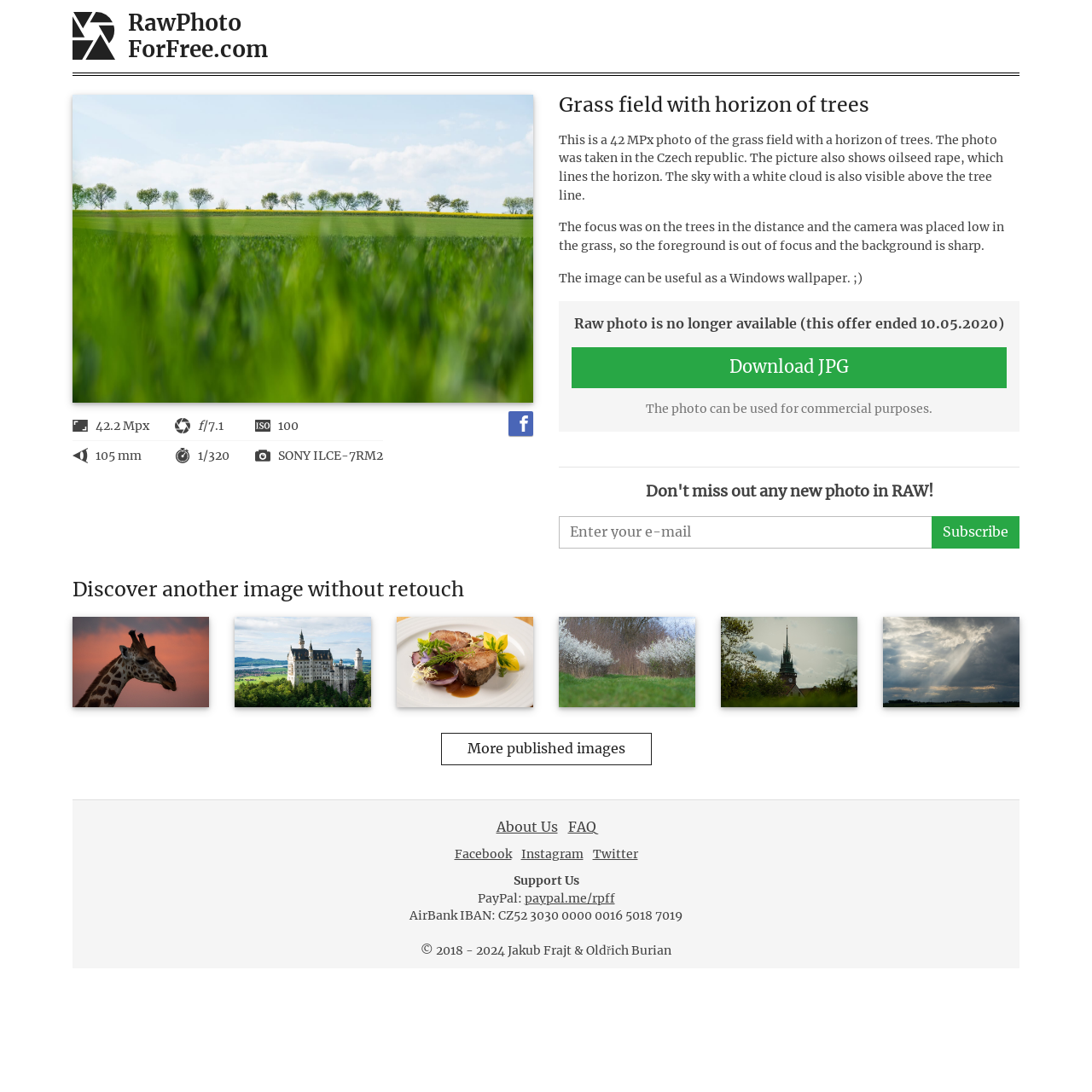What is the subject of the photo?
Please provide a comprehensive answer based on the visual information in the image.

I found the answer by looking at the heading element with the text 'Grass field with horizon of trees' which is a main heading on the webpage, and also by reading the StaticText elements that describe the photo.